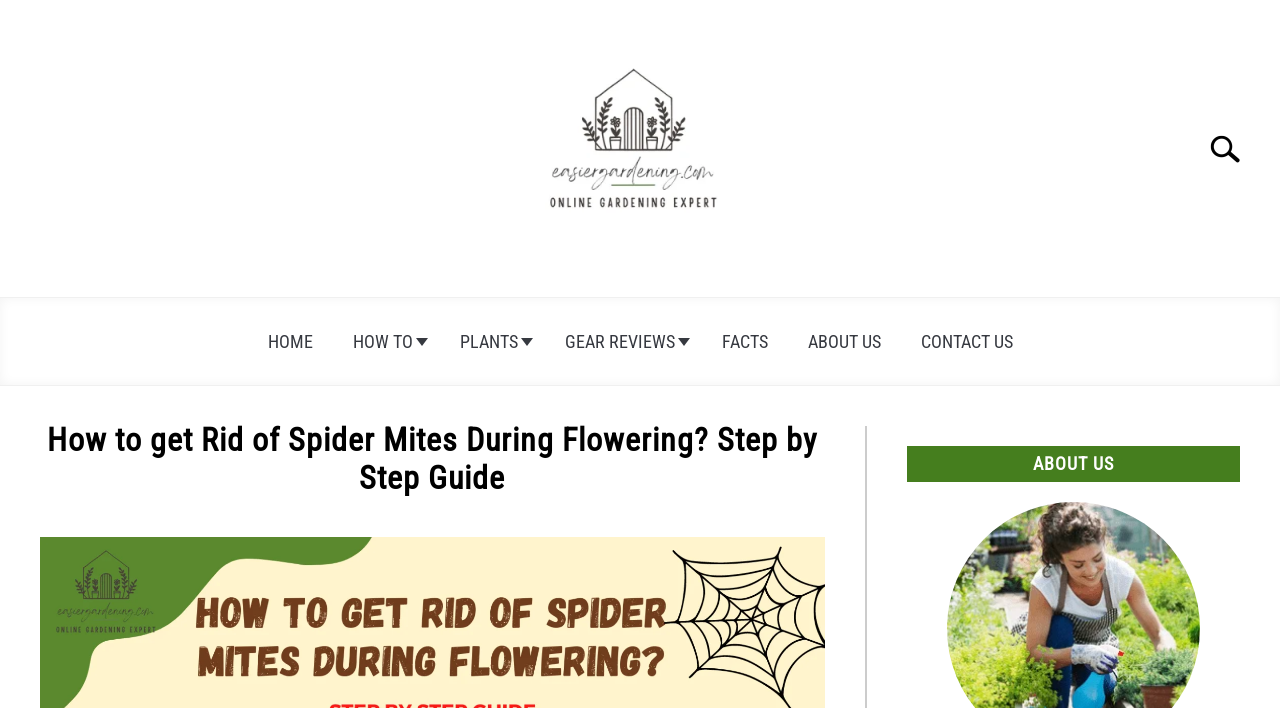Determine the bounding box coordinates of the clickable area required to perform the following instruction: "go to home page". The coordinates should be represented as four float numbers between 0 and 1: [left, top, right, bottom].

[0.193, 0.449, 0.26, 0.516]